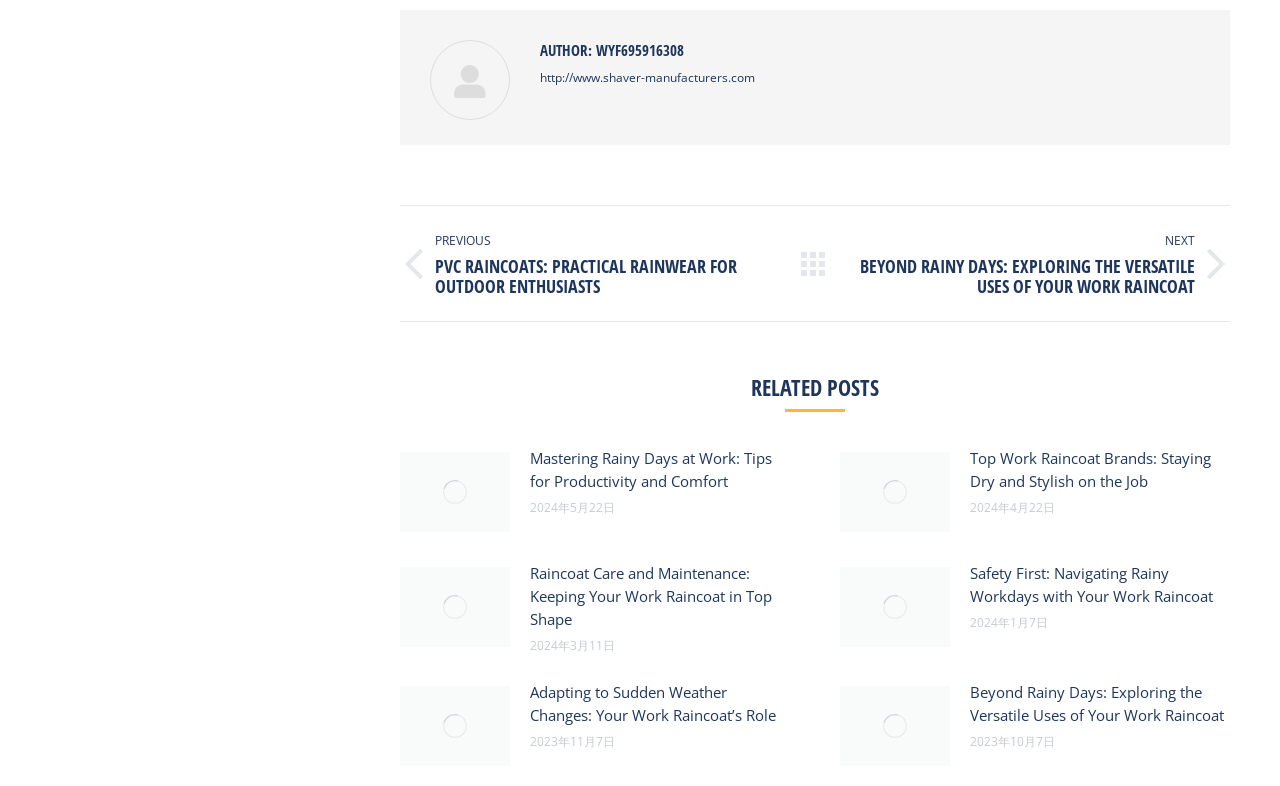Using the element description provided, determine the bounding box coordinates in the format (top-left x, top-left y, bottom-right x, bottom-right y). Ensure that all values are floating point numbers between 0 and 1. Element description: aria-label="Post image"

[0.312, 0.873, 0.398, 0.975]